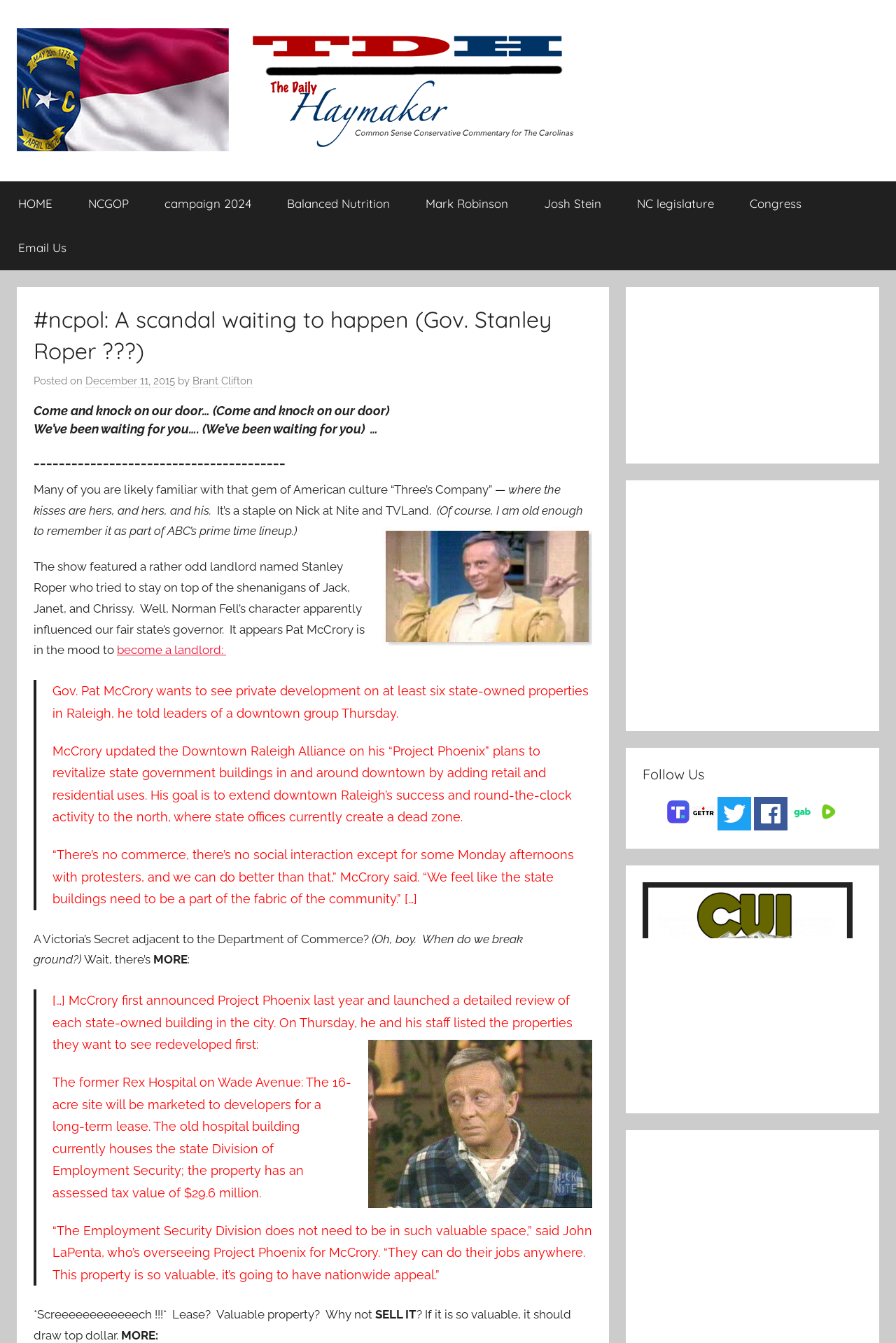Offer an in-depth caption of the entire webpage.

This webpage is an article from "The Daily Haymaker" with a title "#ncpol: A scandal waiting to happen (Gov. Stanley Roper???)". At the top, there is a logo of "The Daily Haymaker" with a link to the website, accompanied by a brief description "Carolina-flavored conservative commentary". Below the logo, there is a primary navigation menu with links to various sections, including "HOME", "NCGOP", "campaign 2024", and more.

The main content of the article is divided into several sections. The first section has a heading that quotes a phrase from the TV show "Three's Company", followed by a brief introduction to the show and its character Stanley Roper. The article then shifts its focus to North Carolina's governor, Pat McCrory, and his plan to develop state-owned properties in Raleigh, which is dubbed "Project Phoenix".

The article includes several blockquotes from McCrory's speech, where he discusses his vision for revitalizing state government buildings and creating a more vibrant downtown area. There are also several images scattered throughout the article, including a picture of Stanley Roper and a logo of Victoria's Secret.

The article is written in a conversational tone, with the author injecting their own opinions and reactions to McCrory's plan. The author expresses skepticism about the plan, questioning why the state wouldn't sell the valuable properties instead of leasing them.

At the bottom of the page, there are links to follow "The Daily Haymaker" on various social media platforms, including Truth Social, Gettr, Twitter, Facebook, Gab, and Rumble.